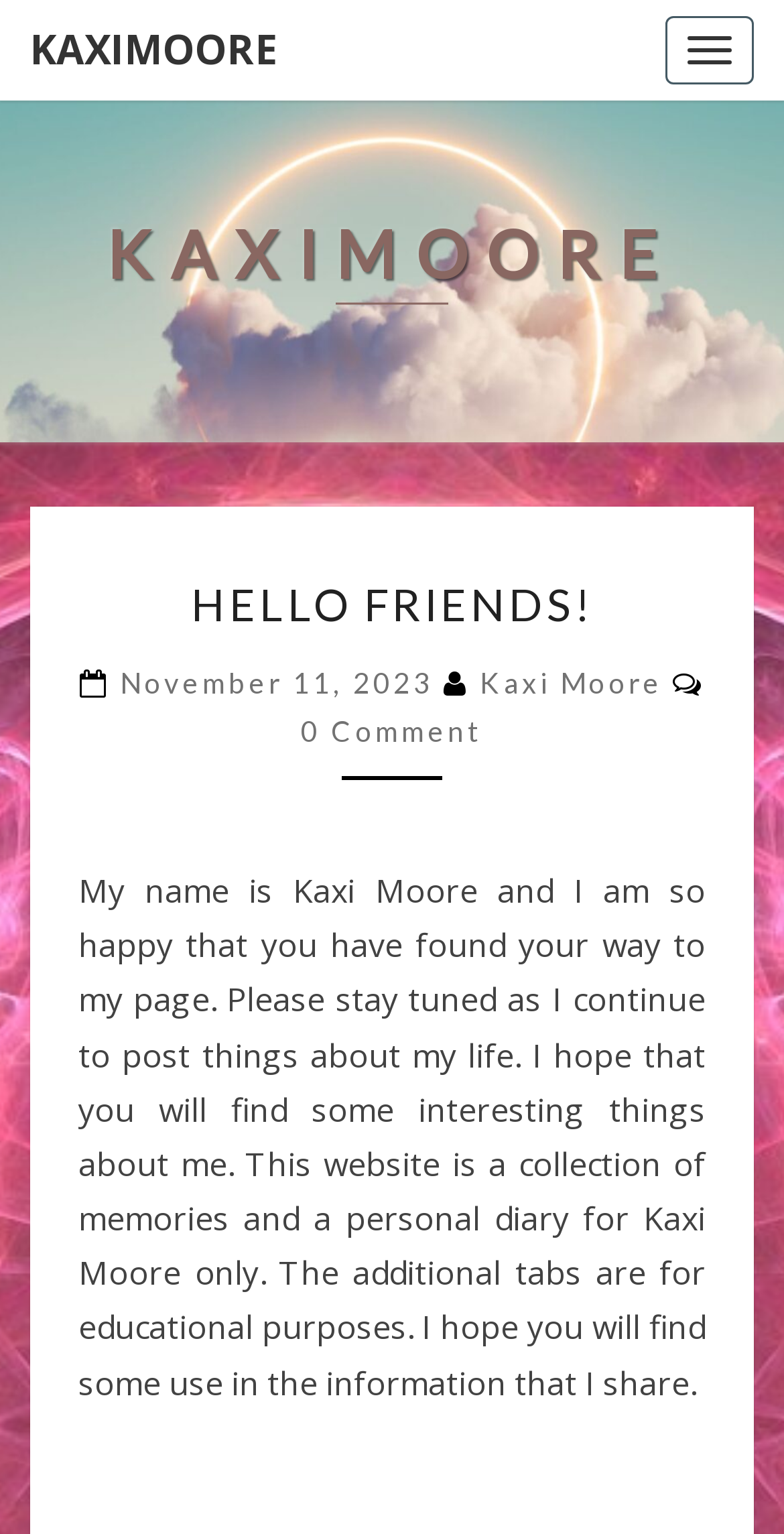Please provide a detailed answer to the question below based on the screenshot: 
What is the tone of the author's message?

The tone of the author's message can be inferred from the static text element that says 'My name is Kaxi Moore and I am so happy that you have found your way to my page. Please stay tuned as I continue to post things about my life.' which suggests that the author is happy and welcoming to their readers.